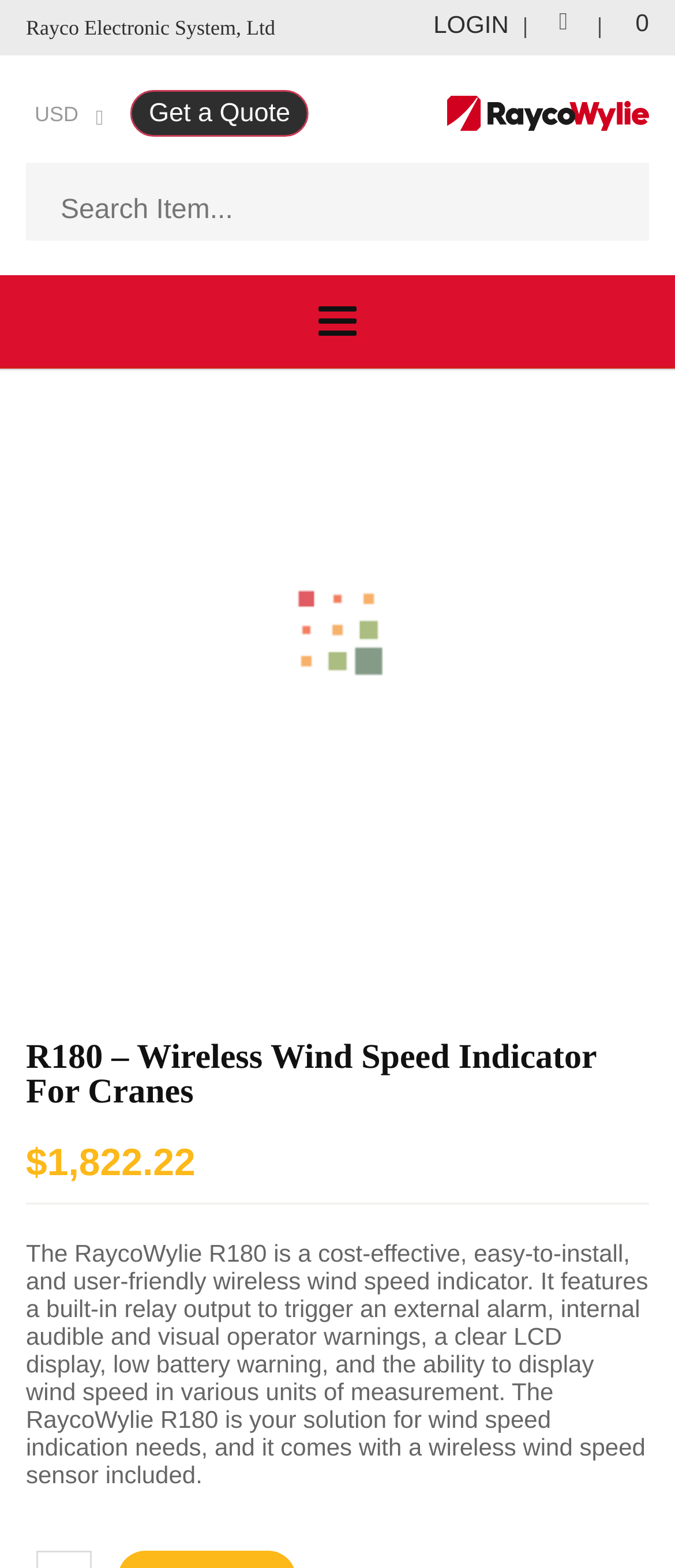With reference to the screenshot, provide a detailed response to the question below:
What currency is used on the website?

I found the currency used on the website by looking at the link element that says 'USD ', indicating that the website uses US dollars as its currency.